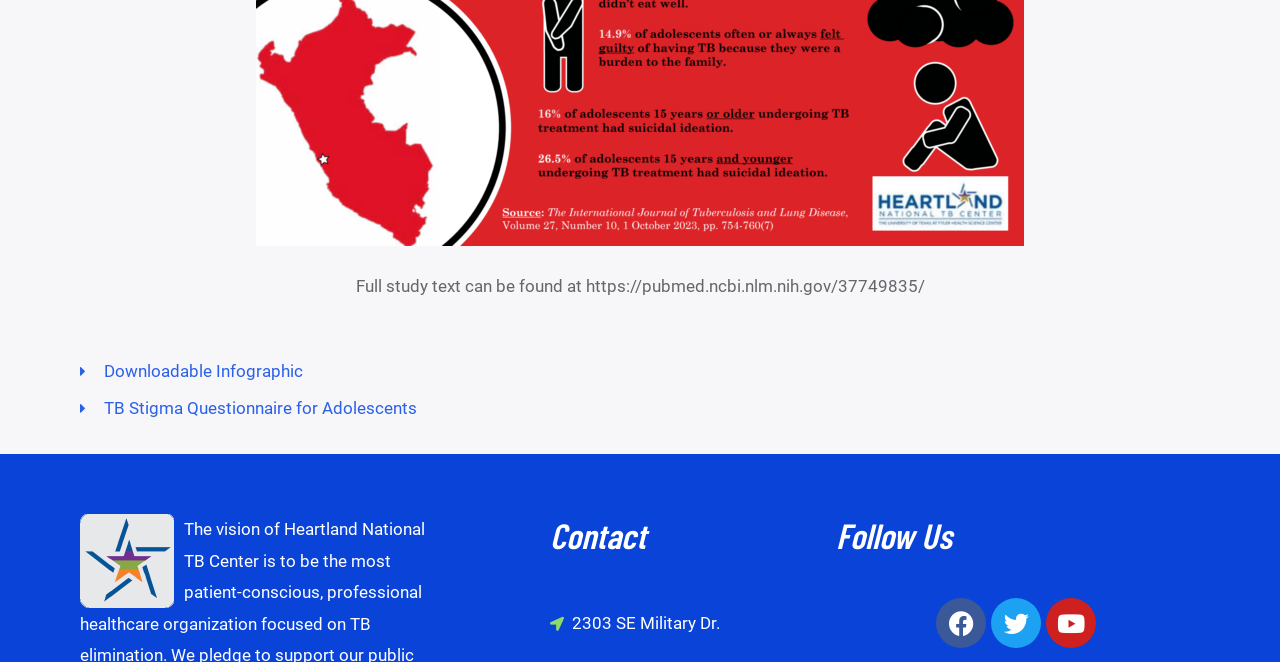Based on the image, provide a detailed and complete answer to the question: 
What is the downloadable resource?

The downloadable resource can be found in the link element with the text 'Downloadable Infographic', which suggests that the resource is an infographic that can be downloaded.